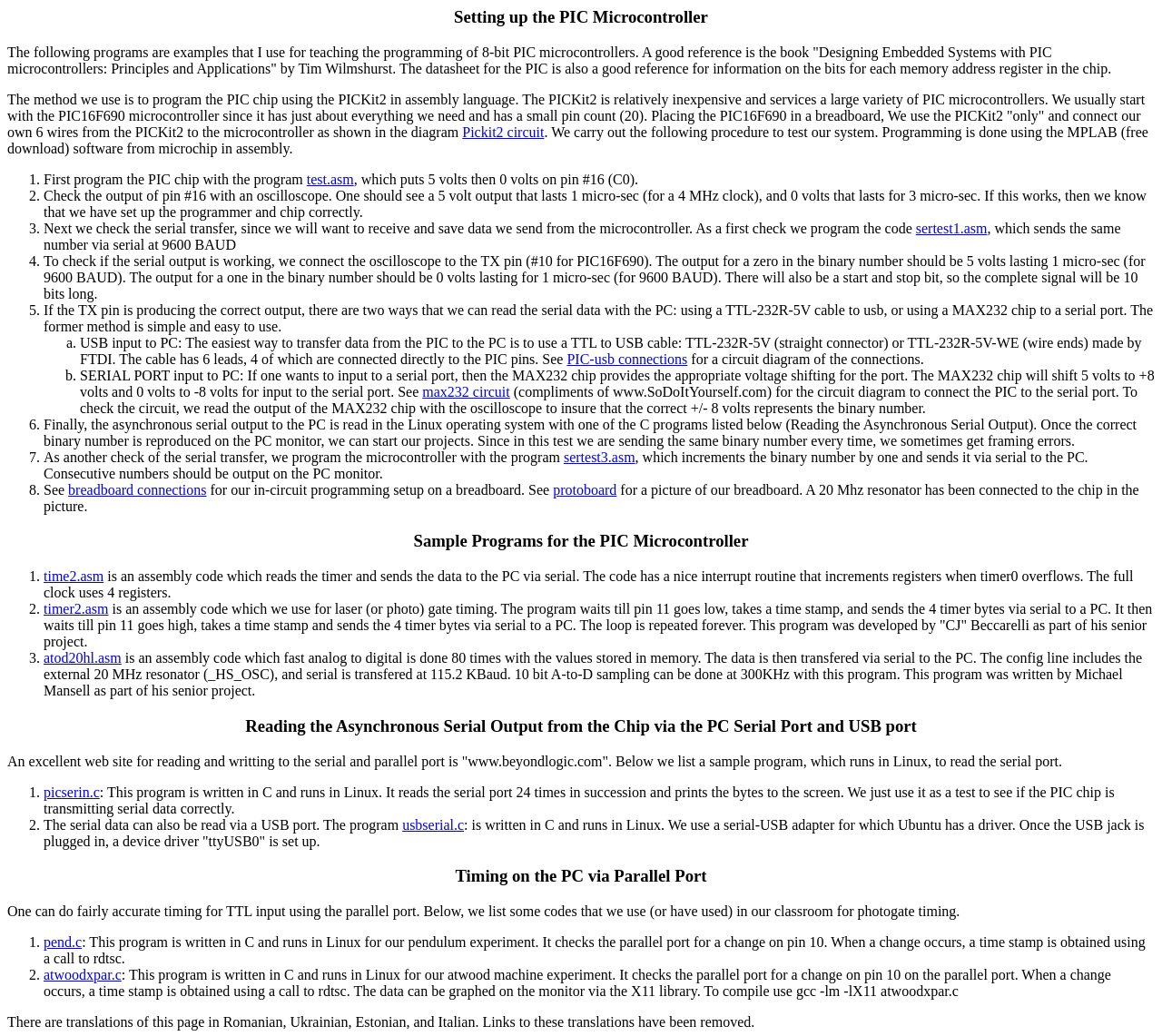Specify the bounding box coordinates of the element's area that should be clicked to execute the given instruction: "Click the link 'Pickit2 circuit'". The coordinates should be four float numbers between 0 and 1, i.e., [left, top, right, bottom].

[0.398, 0.12, 0.468, 0.135]